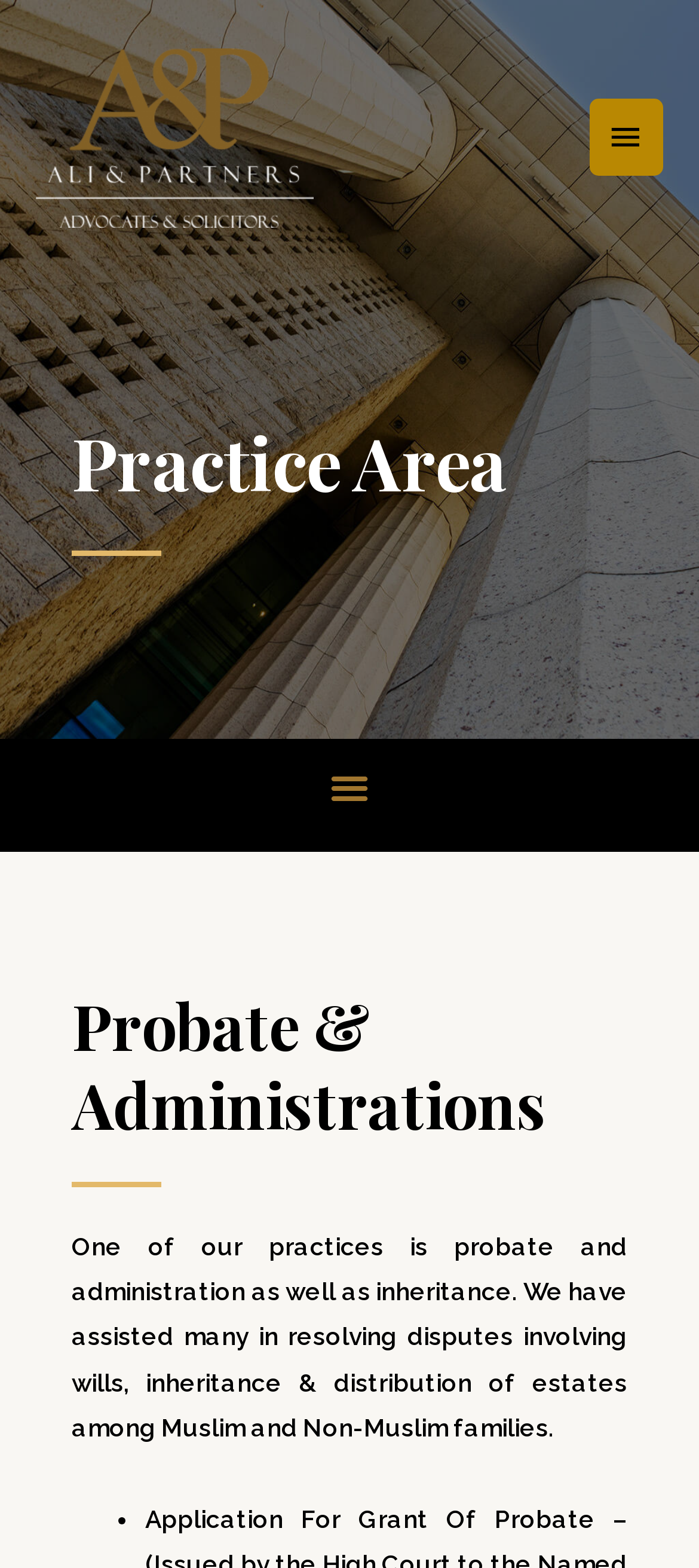Identify the bounding box of the UI element that matches this description: "Menu".

[0.458, 0.483, 0.542, 0.52]